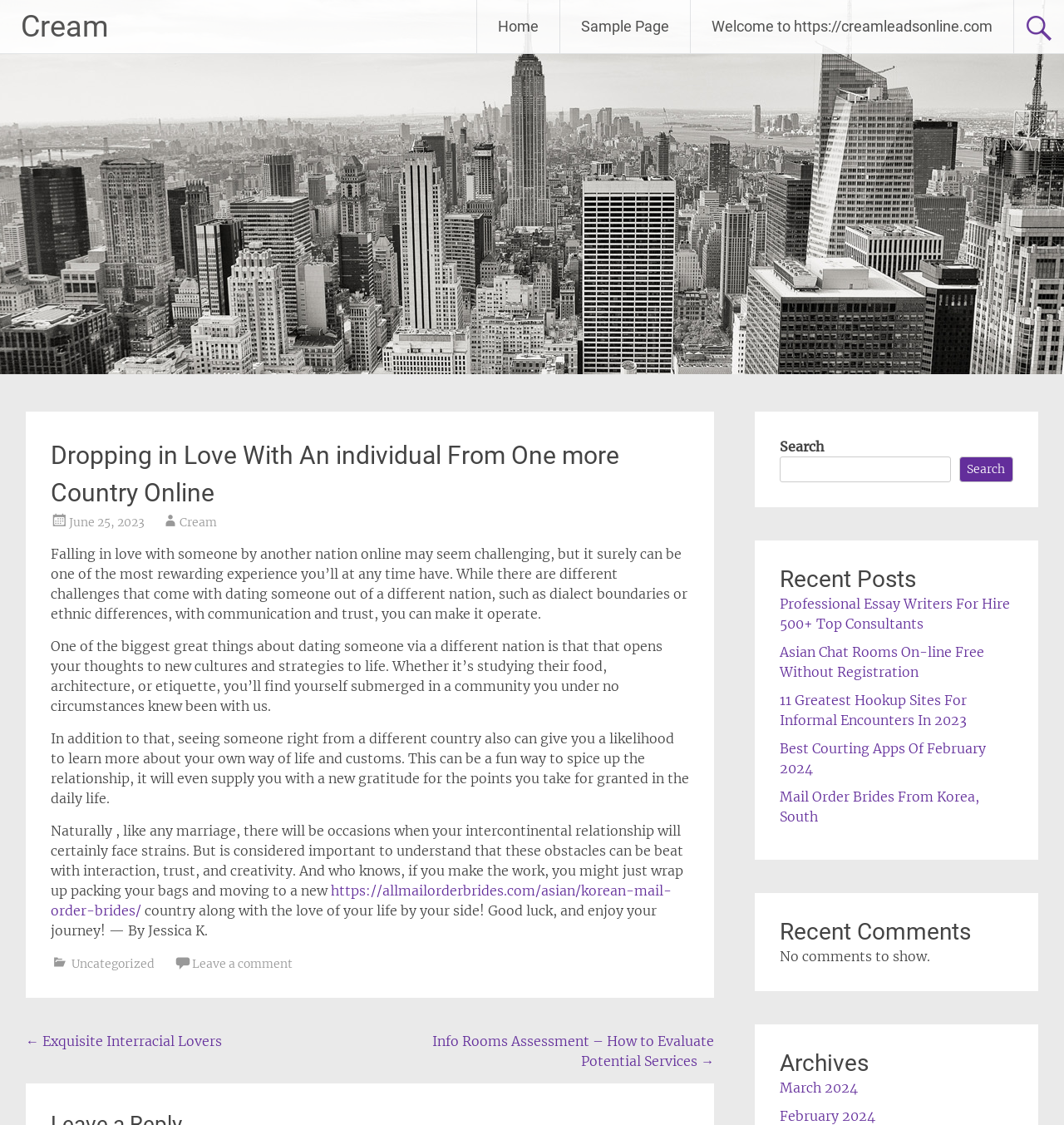Find the bounding box coordinates for the element that must be clicked to complete the instruction: "Read the 'Dropping in Love With An individual From One more Country Online' article". The coordinates should be four float numbers between 0 and 1, indicated as [left, top, right, bottom].

[0.048, 0.388, 0.648, 0.472]